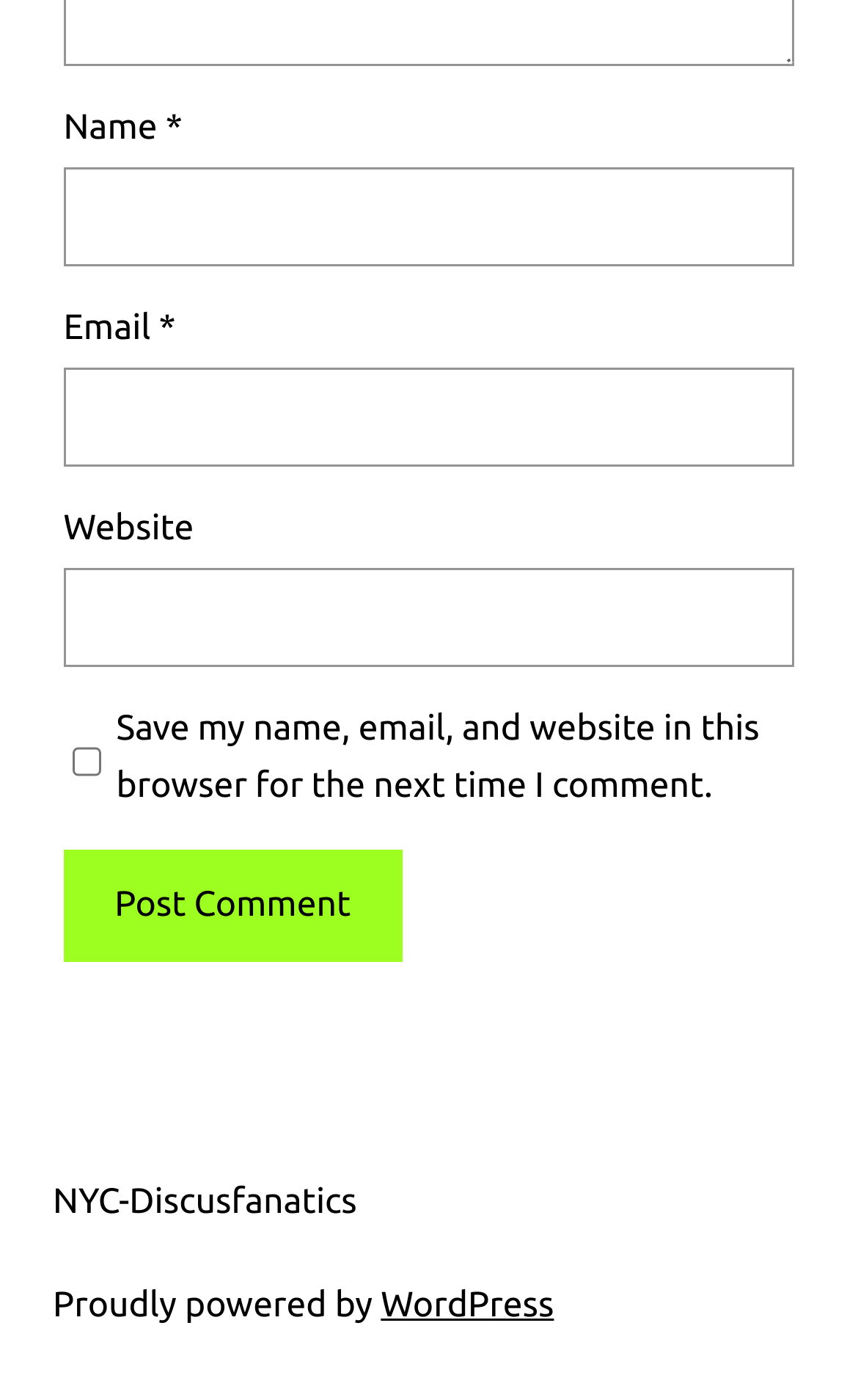How many textboxes are required?
Please provide a comprehensive answer based on the visual information in the image.

There are three textboxes on the webpage: 'Name', 'Email', and 'Website'. The 'Name' and 'Email' textboxes are marked as required, indicated by the '*' symbol, while the 'Website' textbox is not required.